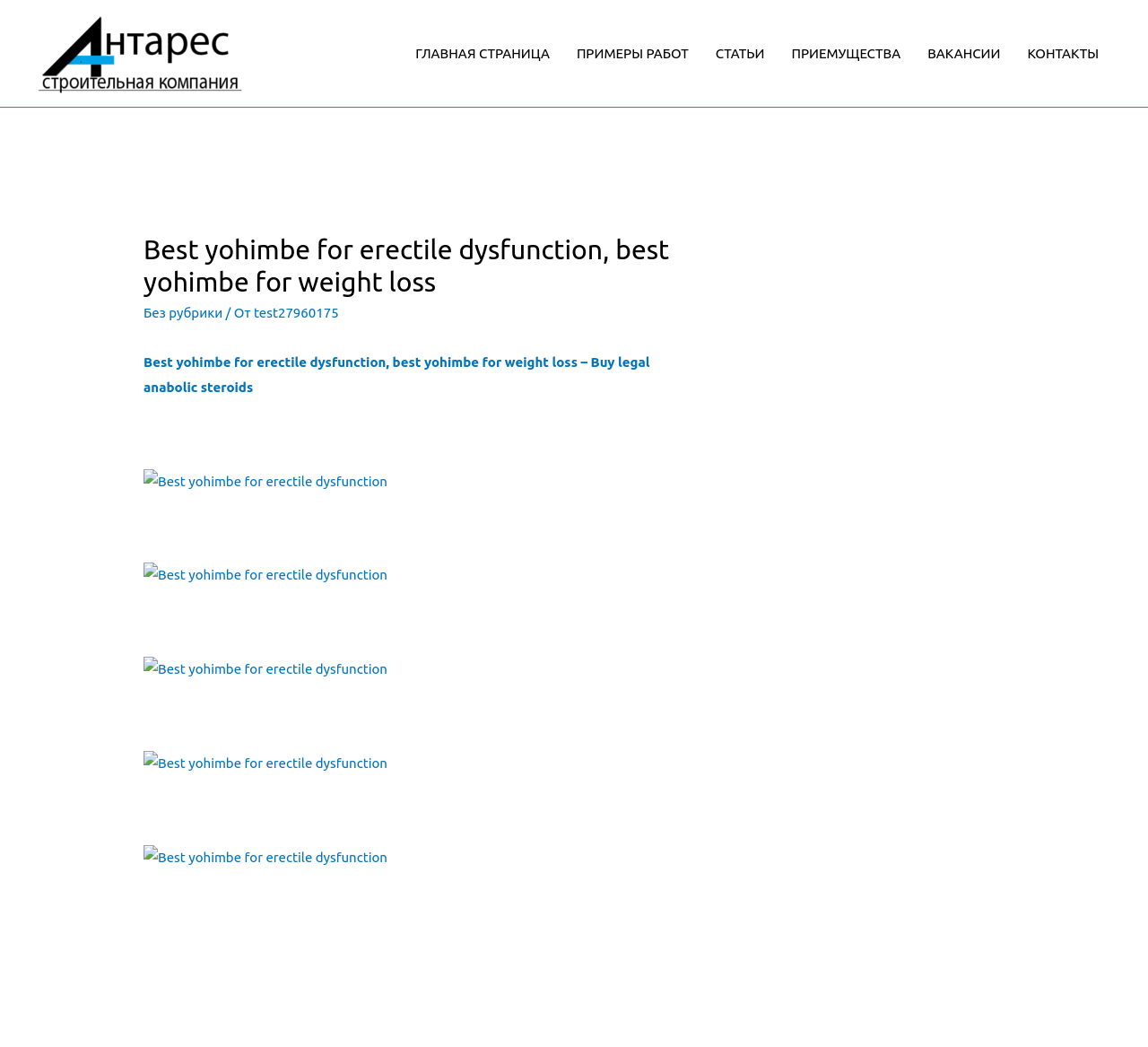Please respond to the question using a single word or phrase:
What is the position of the 'КОНТАКТЫ' link on the webpage?

bottom right